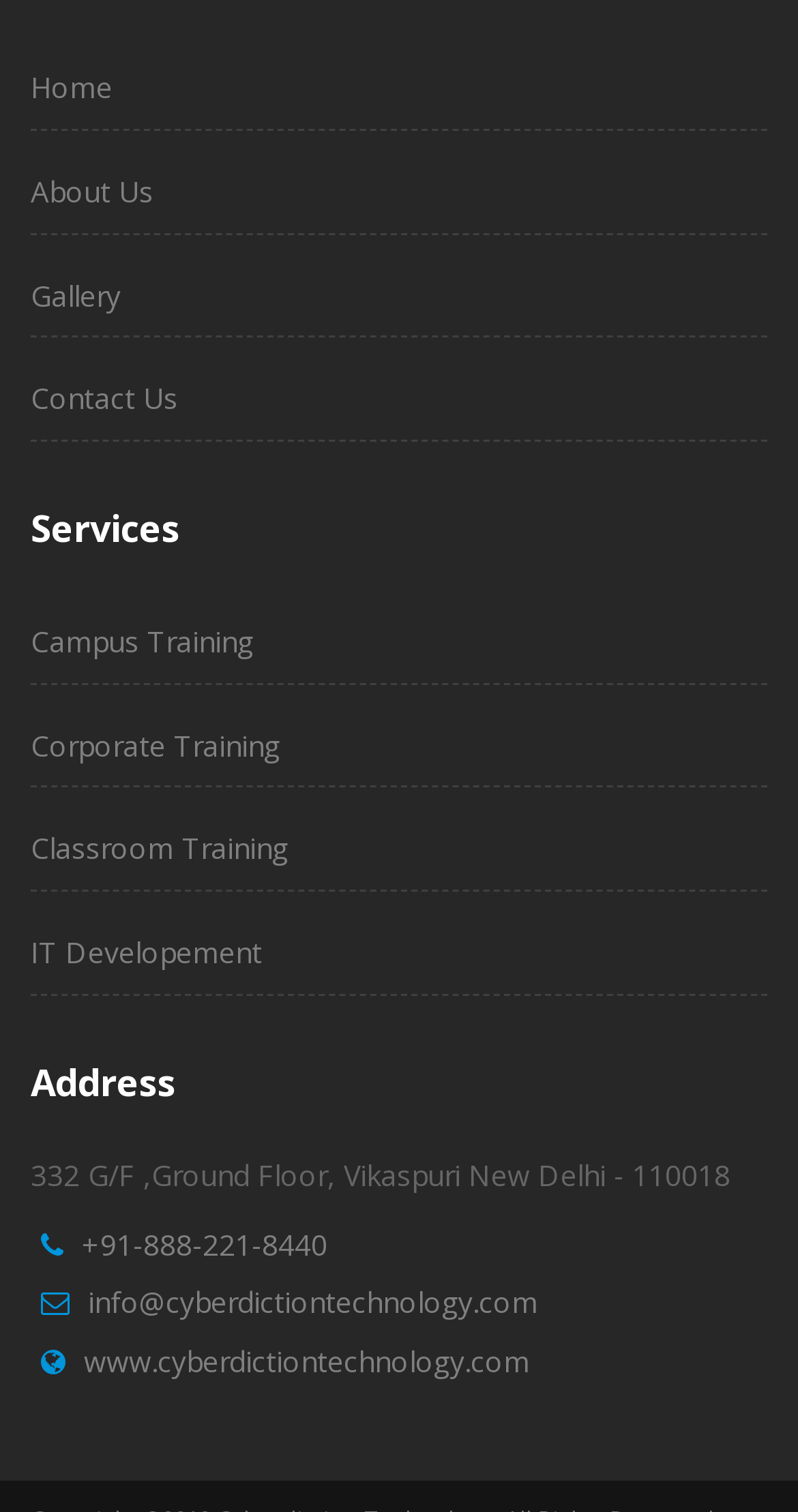Please determine the bounding box coordinates of the clickable area required to carry out the following instruction: "visit website". The coordinates must be four float numbers between 0 and 1, represented as [left, top, right, bottom].

[0.105, 0.887, 0.664, 0.913]